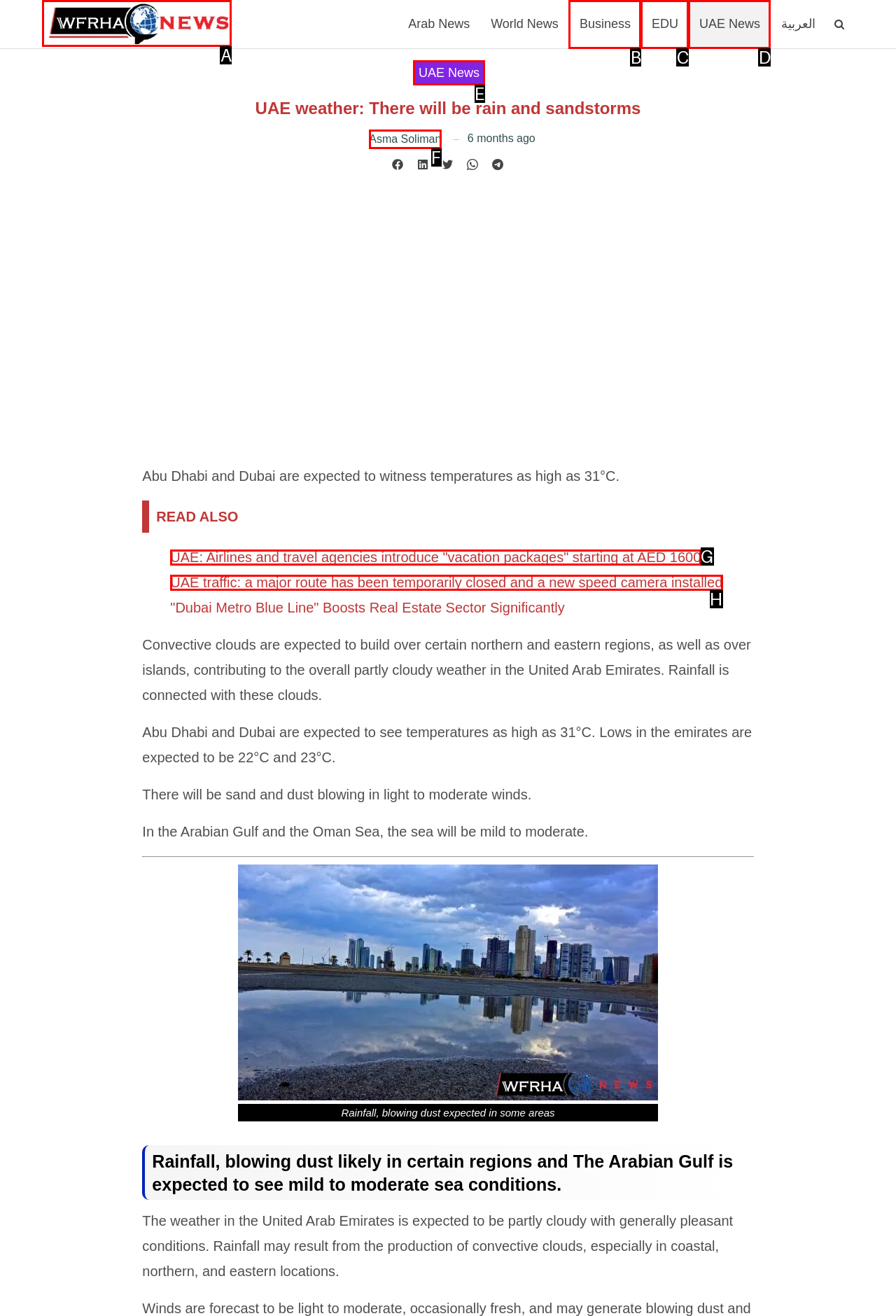Choose the HTML element that aligns with the description: UAE News. Indicate your choice by stating the letter.

D